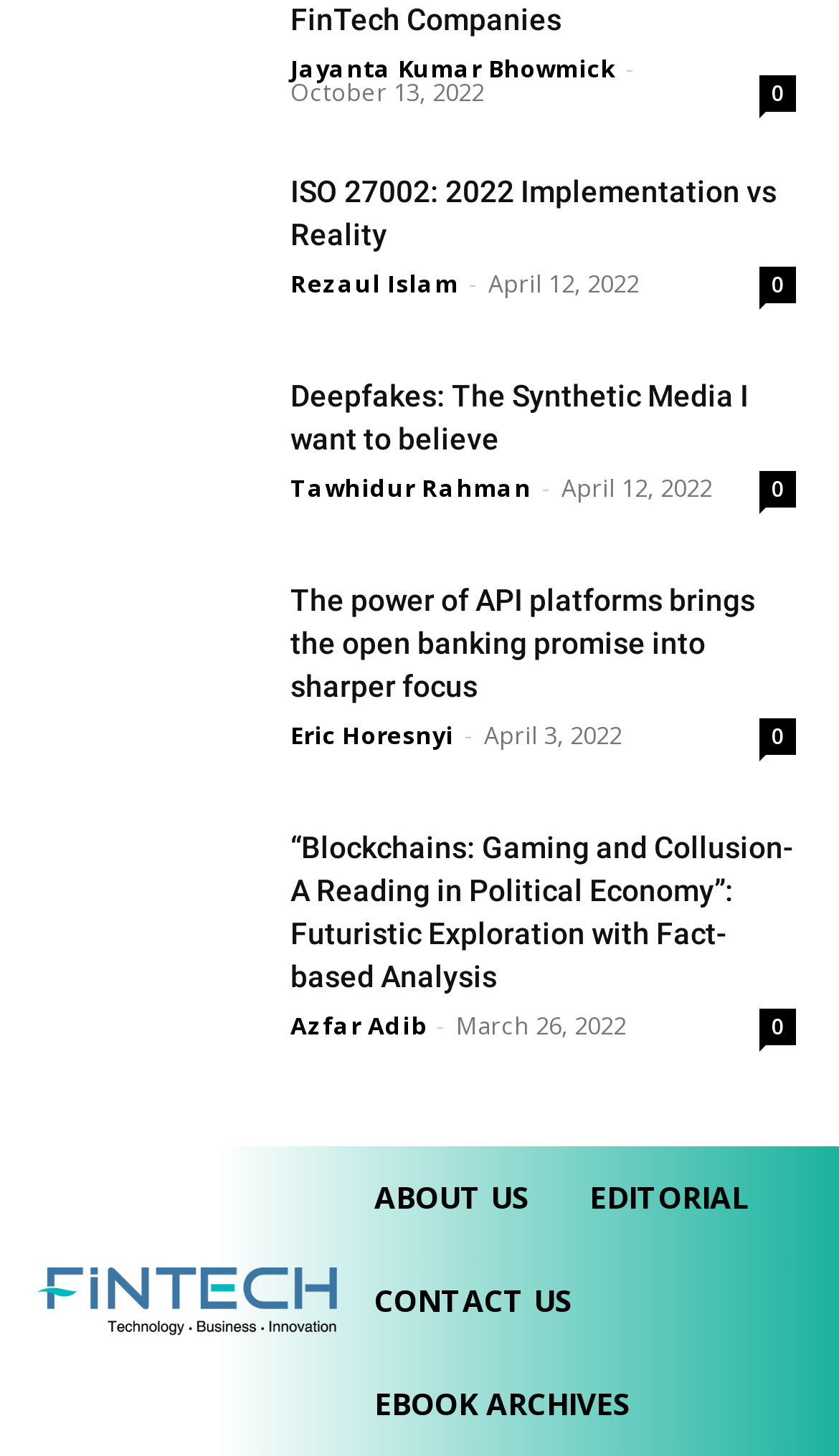Who wrote the article 'Deepfakes: The Synthetic Media I want to believe'?
Using the image as a reference, deliver a detailed and thorough answer to the question.

The article 'Deepfakes: The Synthetic Media I want to believe' has a link with the text 'Tawhidur Rahman', which is likely the author's name.